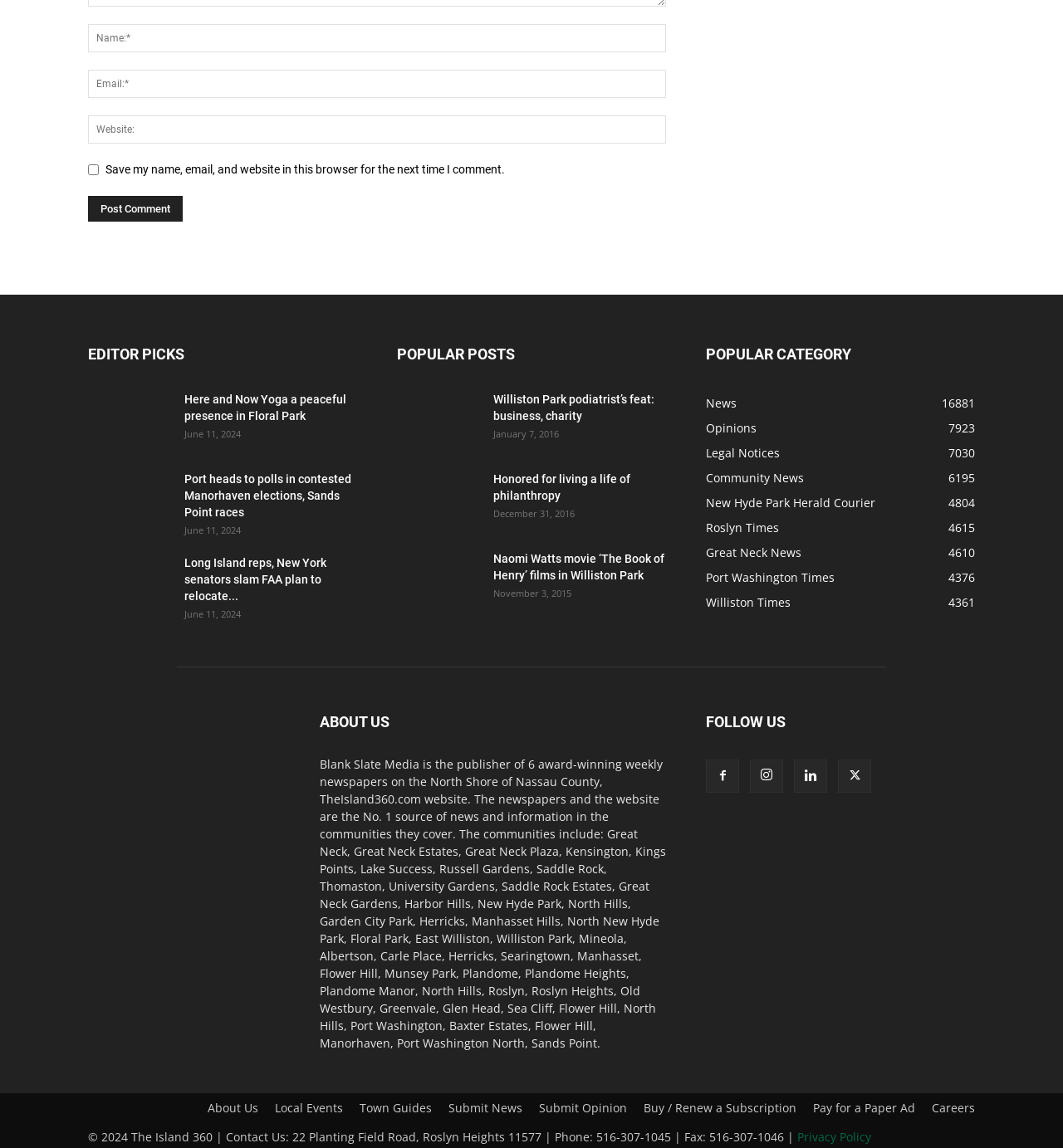How many popular posts are listed on the webpage?
Based on the visual, give a brief answer using one word or a short phrase.

3